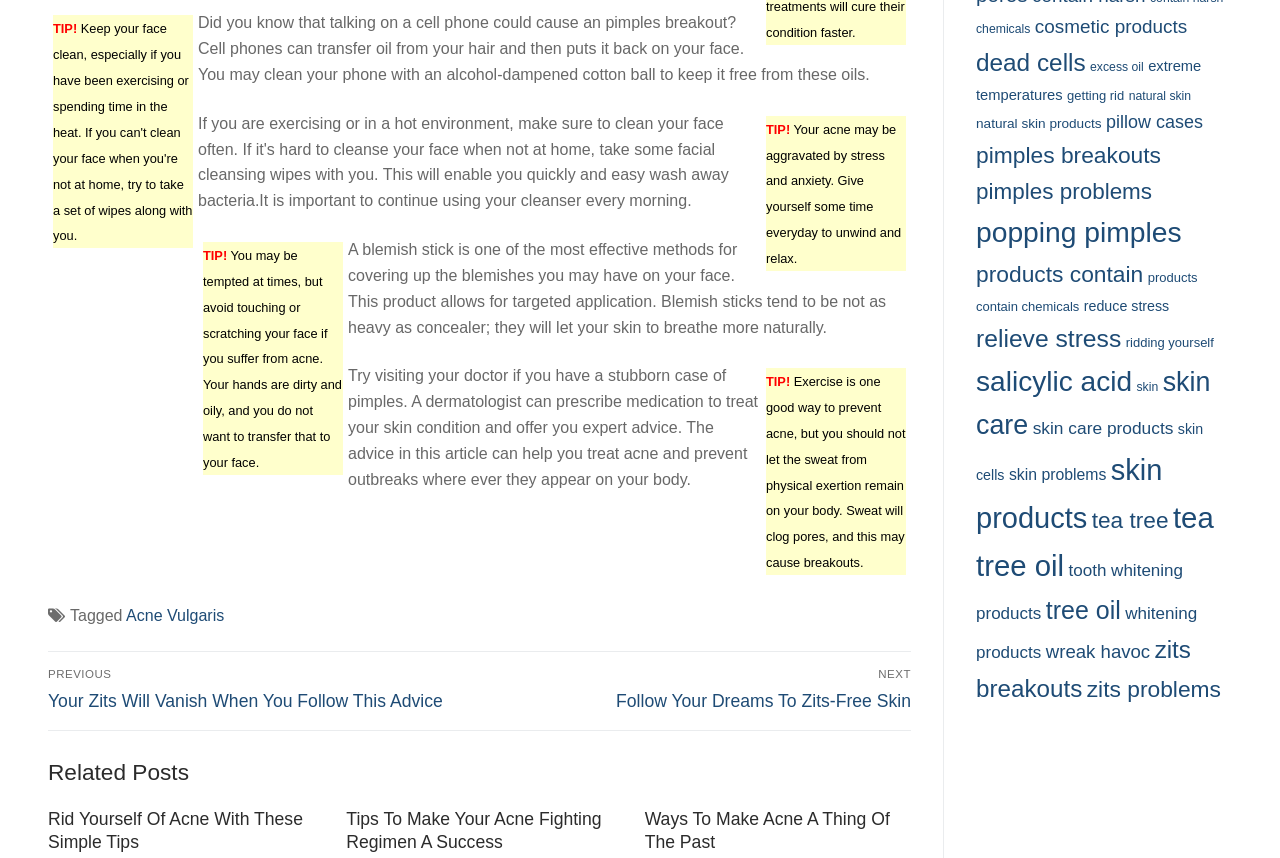Identify the bounding box coordinates of the clickable section necessary to follow the following instruction: "Read 'Rid Yourself Of Acne With These Simple Tips'". The coordinates should be presented as four float numbers from 0 to 1, i.e., [left, top, right, bottom].

[0.038, 0.943, 0.237, 0.993]